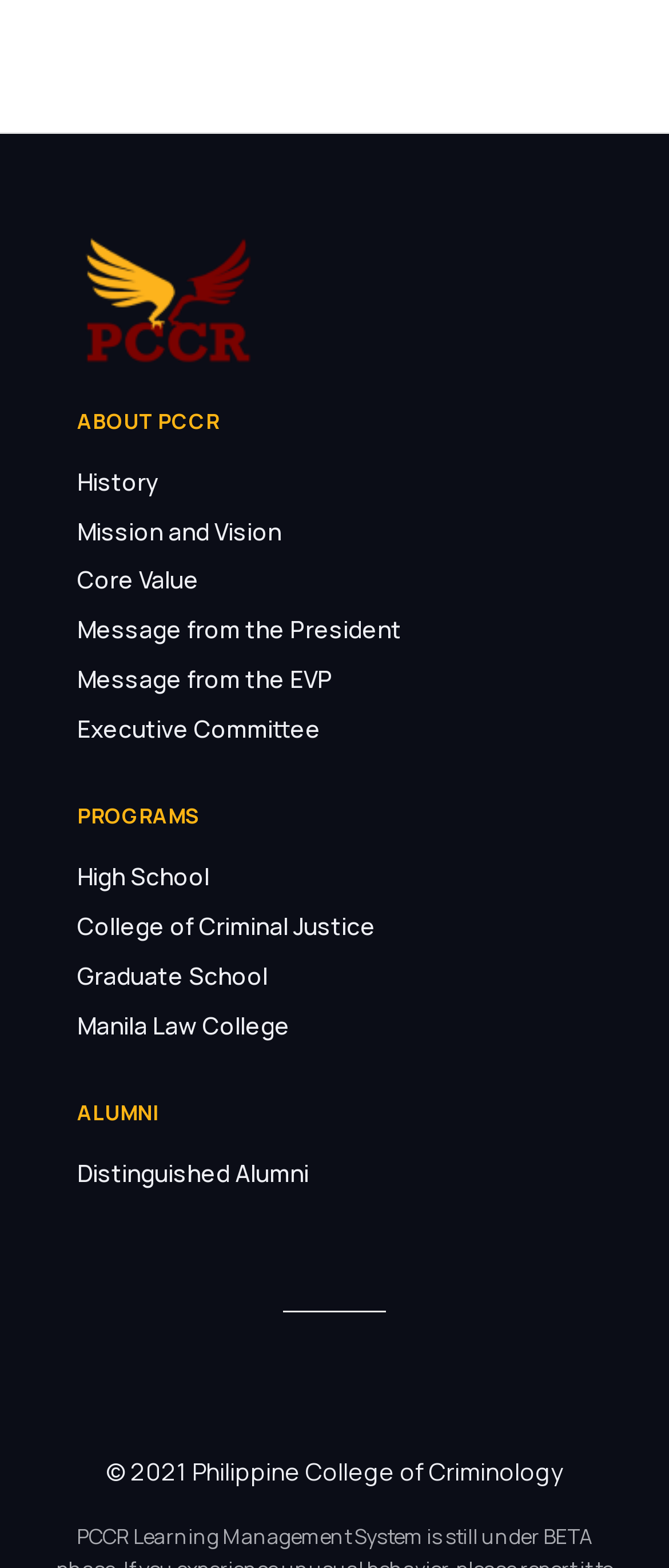Find the UI element described as: "College of Criminal Justice" and predict its bounding box coordinates. Ensure the coordinates are four float numbers between 0 and 1, [left, top, right, bottom].

[0.115, 0.581, 0.562, 0.601]